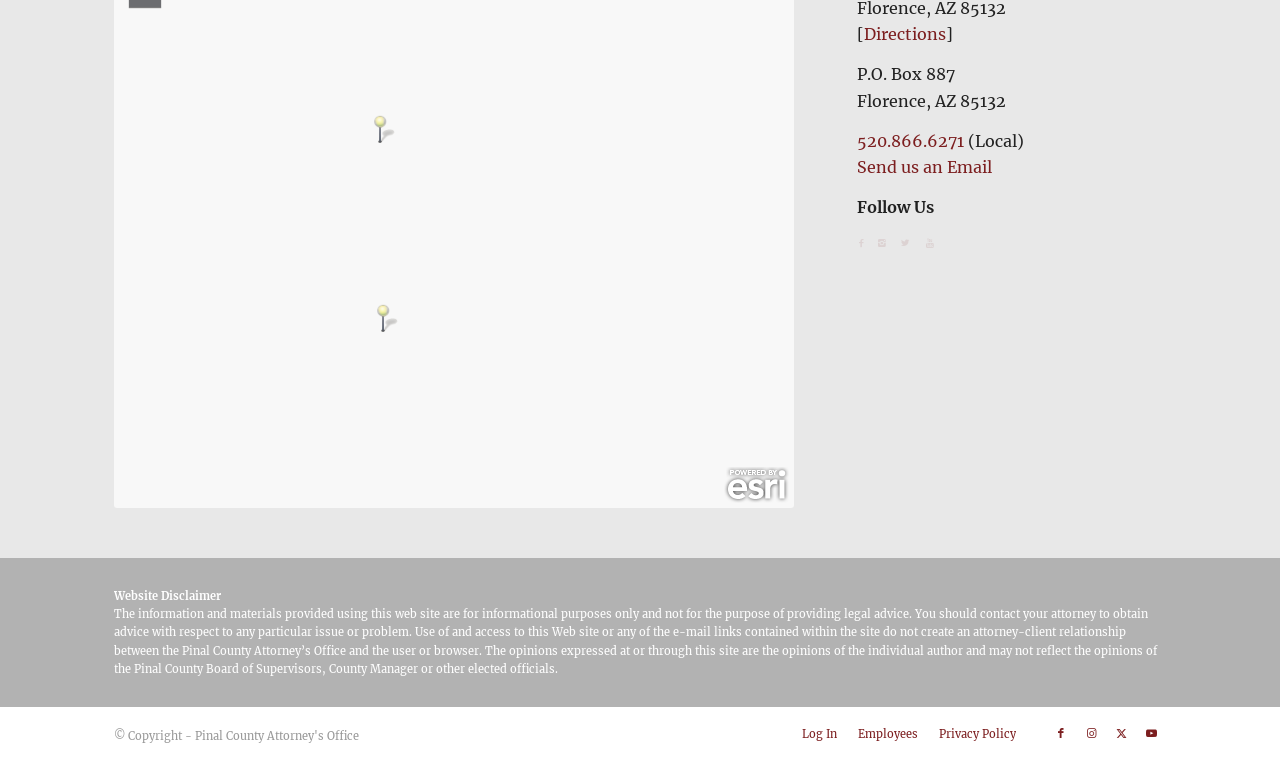What is the address of Pinal County Attorney’s Office?
Use the image to give a comprehensive and detailed response to the question.

The address can be found in the top section of the webpage, where it is written in two lines as 'P.O. Box 887' and 'Florence, AZ 85132'.